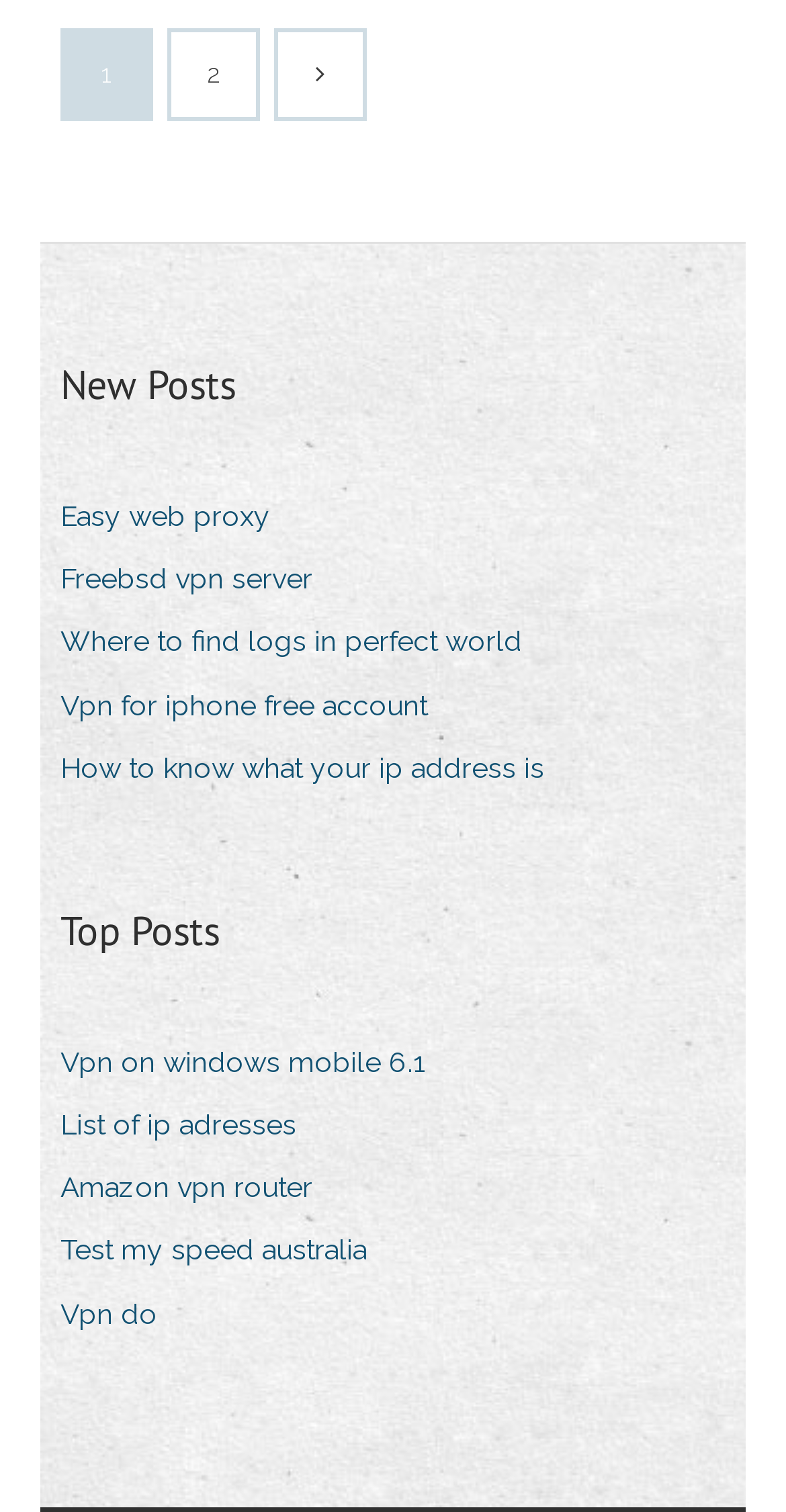What is the title of the second category?
Can you offer a detailed and complete answer to this question?

The second category is titled 'Top Posts' as indicated by the heading 'Top Posts' above the list of links.